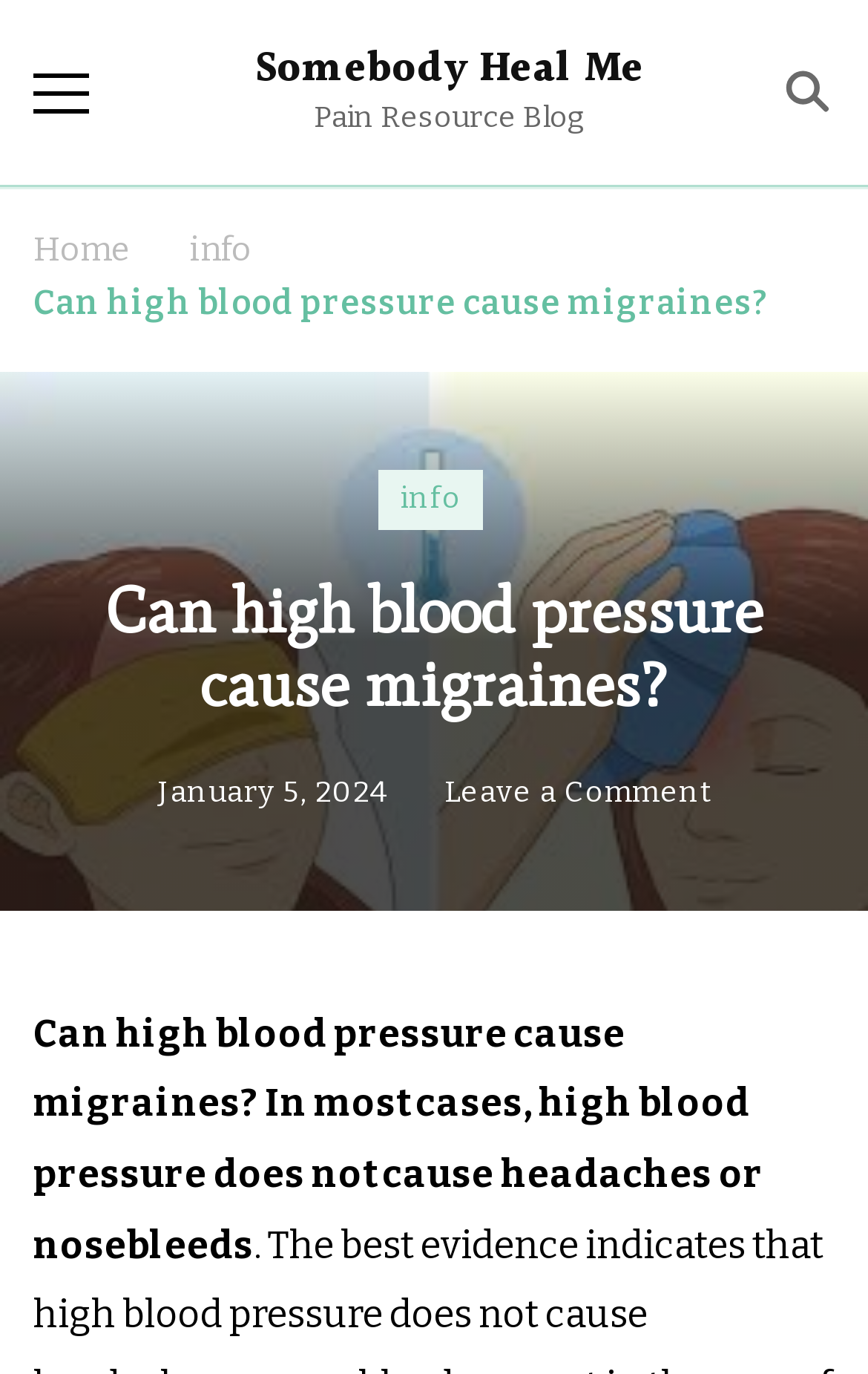Please identify the bounding box coordinates of the element I need to click to follow this instruction: "Check the publication date of the article".

[0.182, 0.558, 0.447, 0.598]